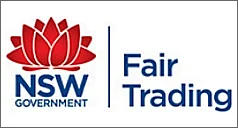Explain the image in a detailed way.

This image features the official logo of the New South Wales (NSW) Government's Fair Trading department. The logo prominently displays a stylized red lotus flower, symbolizing growth and stability, alongside the text "NSW Government" in a bold and professional font. Adjacent to the flower, "Fair Trading" is presented in a distinct style, emphasizing the focus on consumer protection and regulation within the NSW region. This visual representation reinforces the department's commitment to promoting a fair and safe marketplace for all residents and businesses in New South Wales.